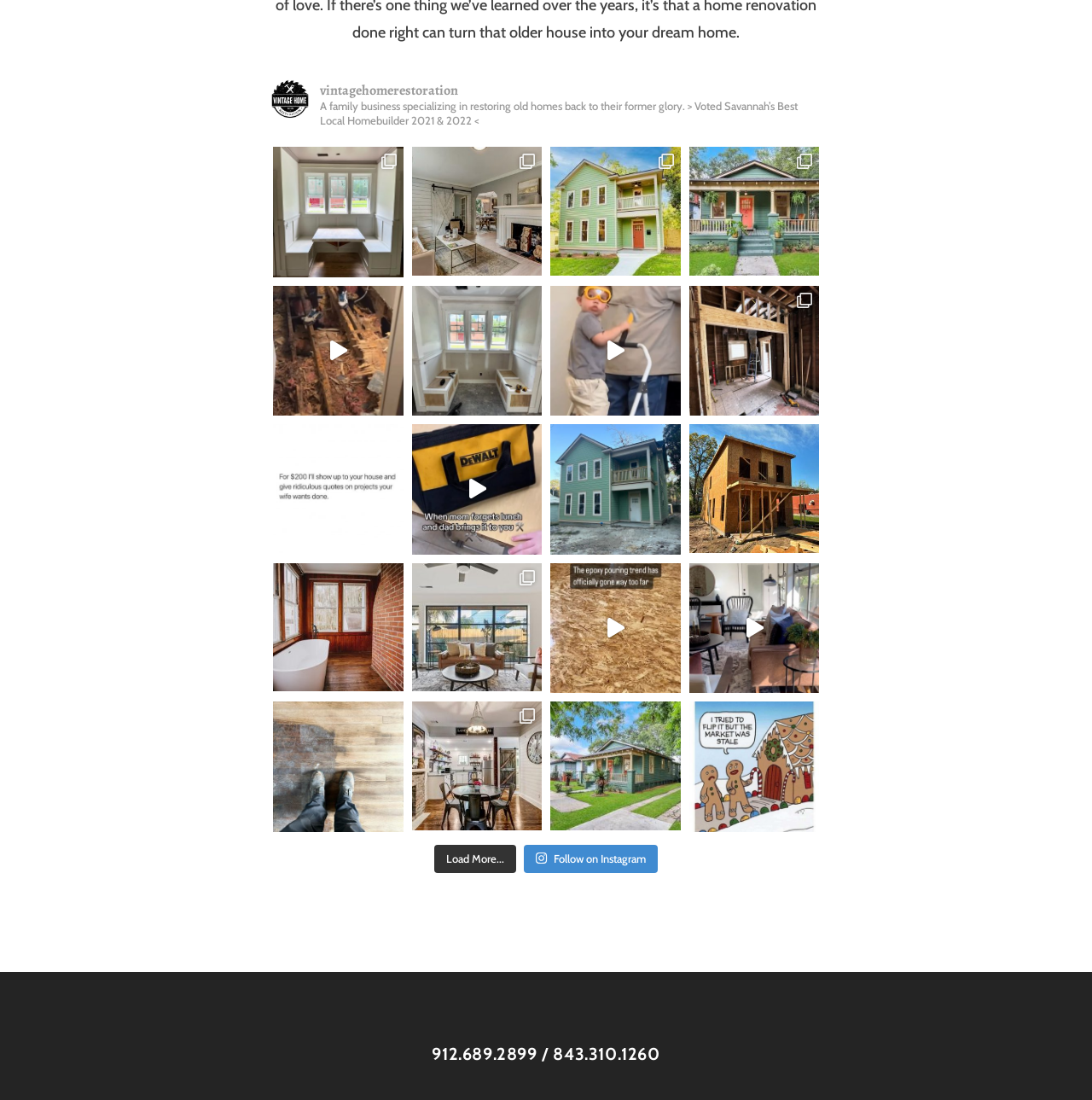Find the bounding box of the UI element described as: "Load More...". The bounding box coordinates should be given as four float values between 0 and 1, i.e., [left, top, right, bottom].

[0.398, 0.768, 0.473, 0.794]